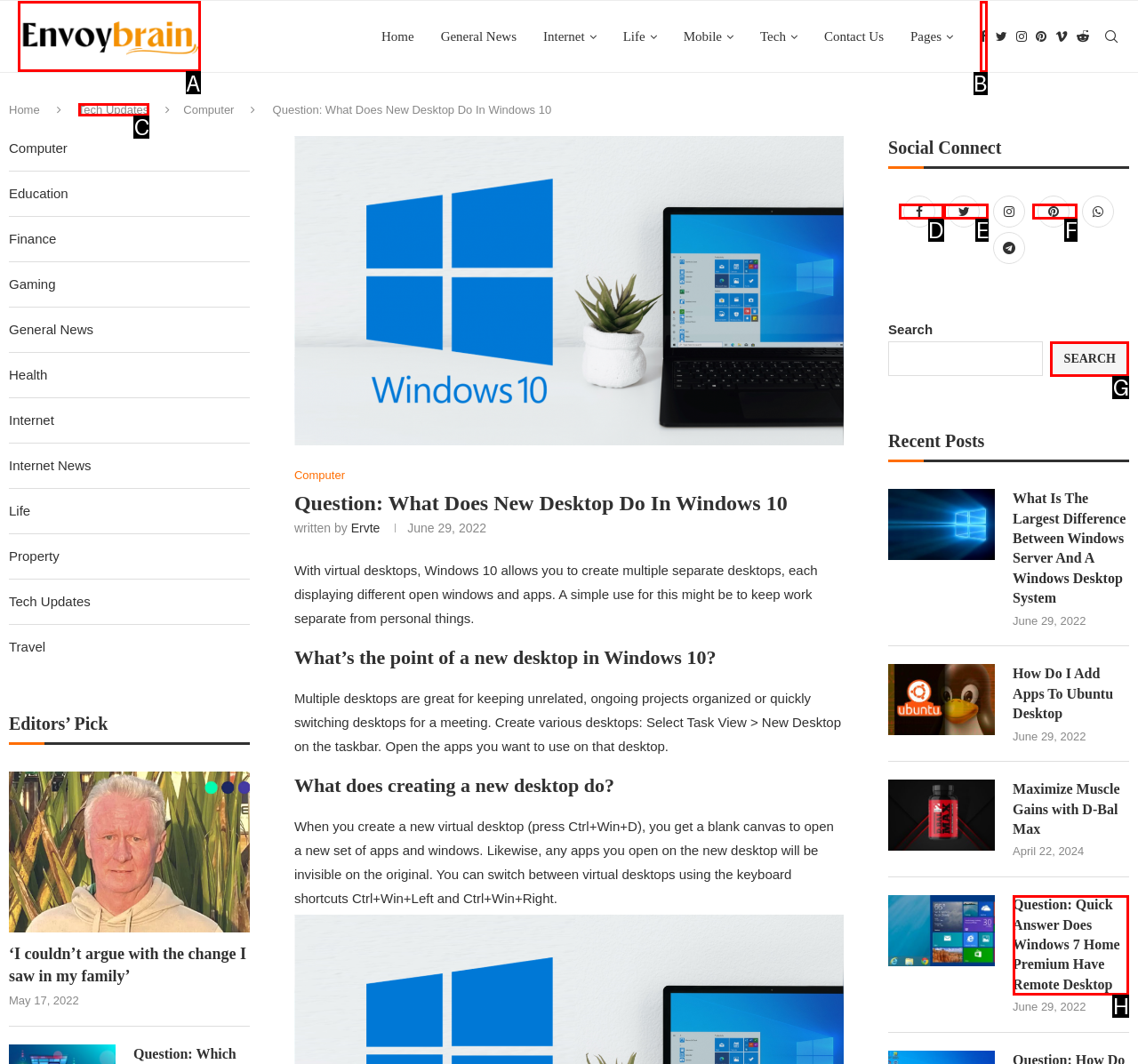Identify the HTML element to click to fulfill this task: Visit the 'Tech Updates' page
Answer with the letter from the given choices.

C